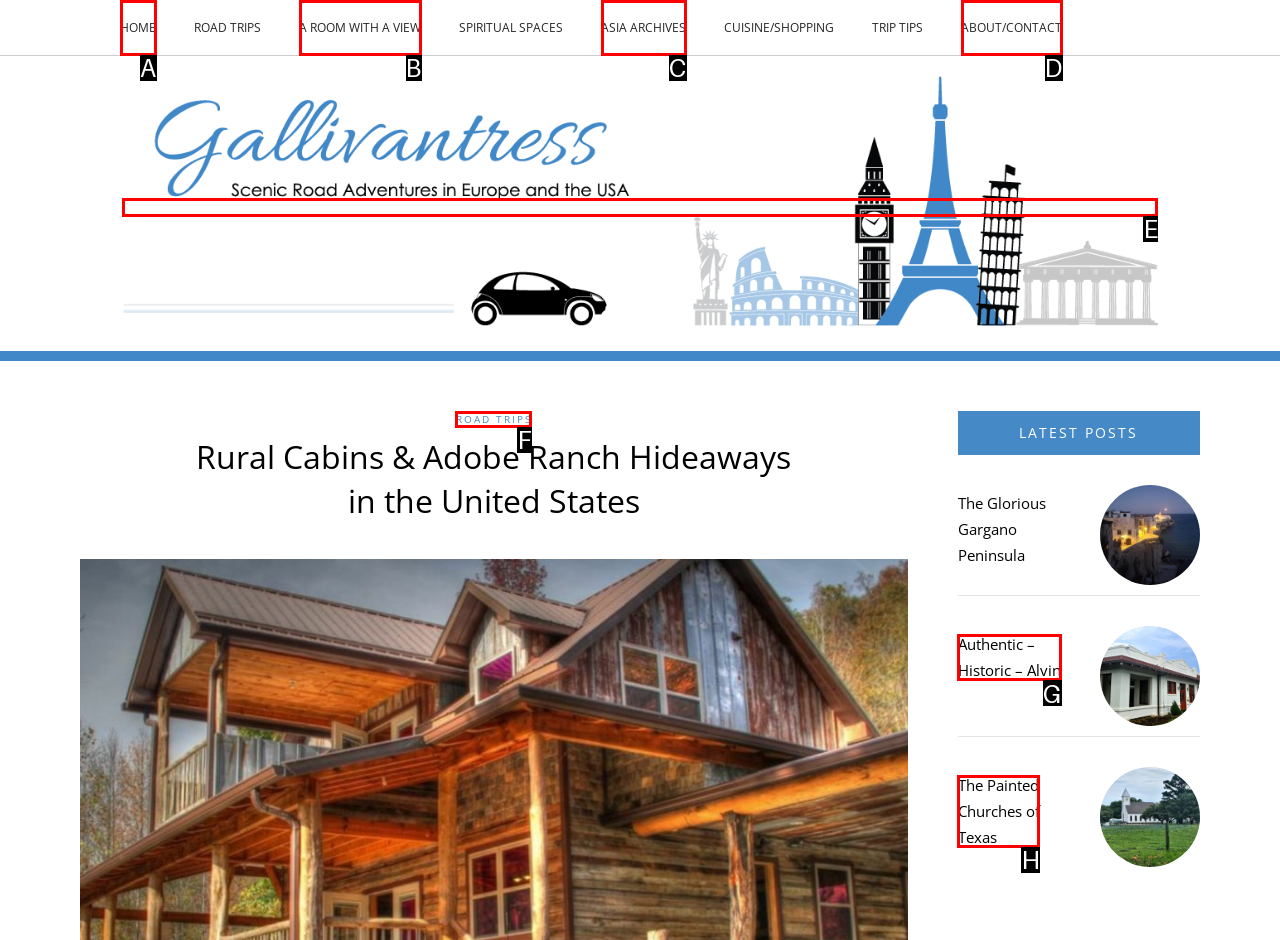Choose the HTML element that should be clicked to achieve this task: explore authentic historic alvin
Respond with the letter of the correct choice.

G